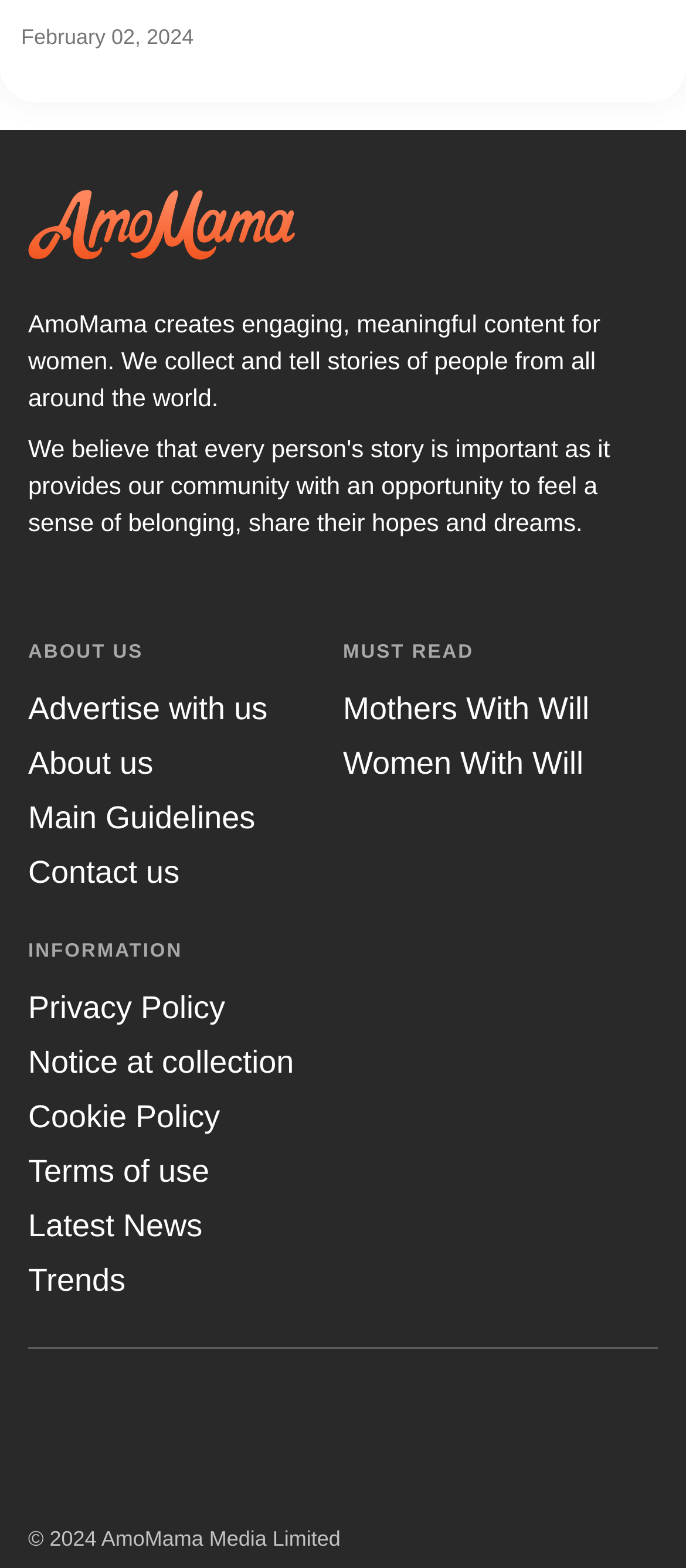Using the information in the image, give a comprehensive answer to the question: 
What is the date displayed on the webpage?

The date is displayed at the top of the webpage, which is 'February 02, 2024'.